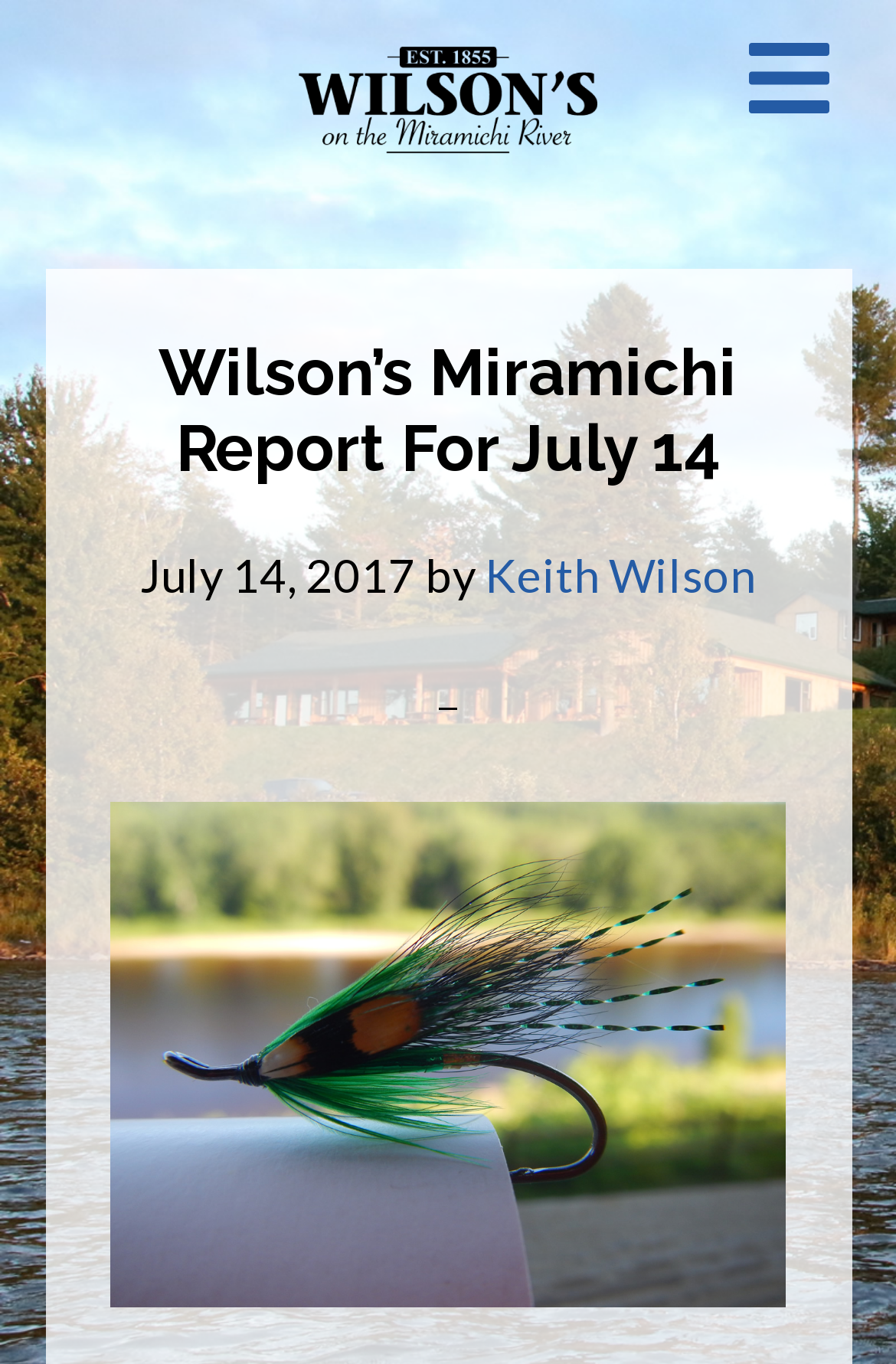Summarize the contents and layout of the webpage in detail.

The webpage is titled "Wilson's Miramichi Report For July 14" and appears to be a blog post or article from Wilson's Sporting Camps. At the top-left corner, there is a "Skip to main content" link. On the top-right corner, a "NAVIGATION MENU" button is located. 

Below the navigation button, the Wilson's Sporting Camps logo is displayed as a link. Underneath the logo, a header section contains the title "Wilson’s Miramichi Report For July 14" in a large font, followed by the date "July 14, 2017" and the author "Keith Wilson". 

The content of the webpage is not explicitly described in the provided accessibility tree, but it is likely that the main content of the article or blog post is located below the header section, as indicated by the "Skip to main content" link at the top.